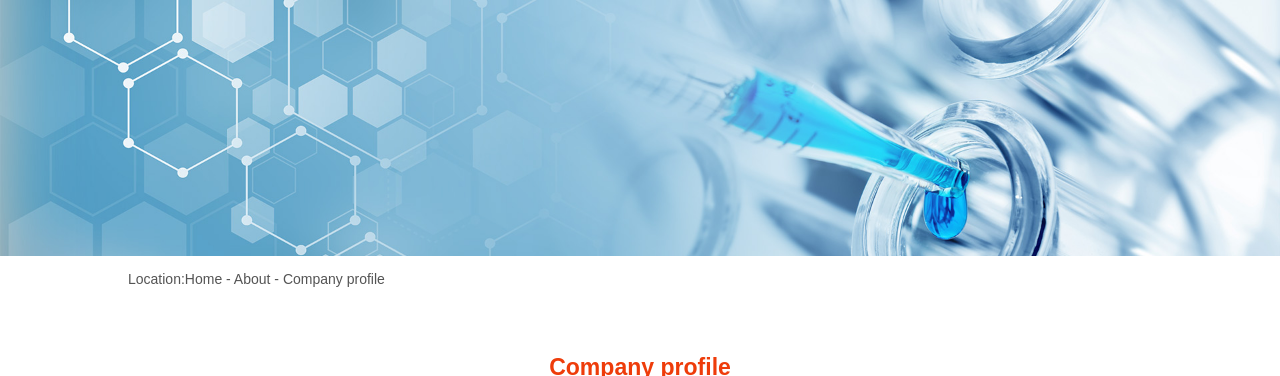What is the shape of the design elements in the background?
Deliver a detailed and extensive answer to the question.

The shape of the design elements in the background is hexagonal because the caption specifically mentions 'hexagonal and molecular designs' as part of the background, indicating that hexagonal shapes are used in the design.